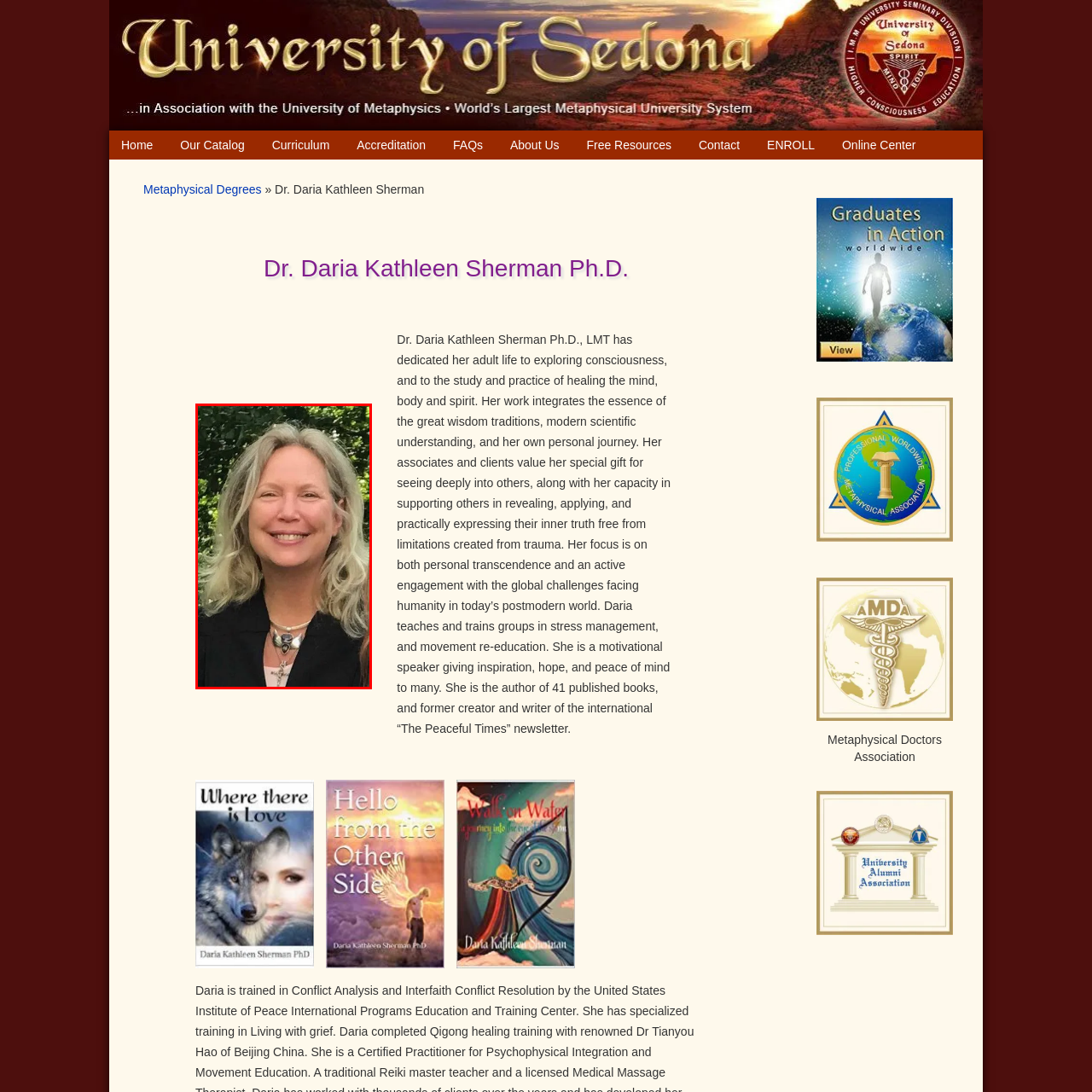Look closely at the part of the image inside the red bounding box, then respond in a word or phrase: What is the setting of the background?

Outdoor